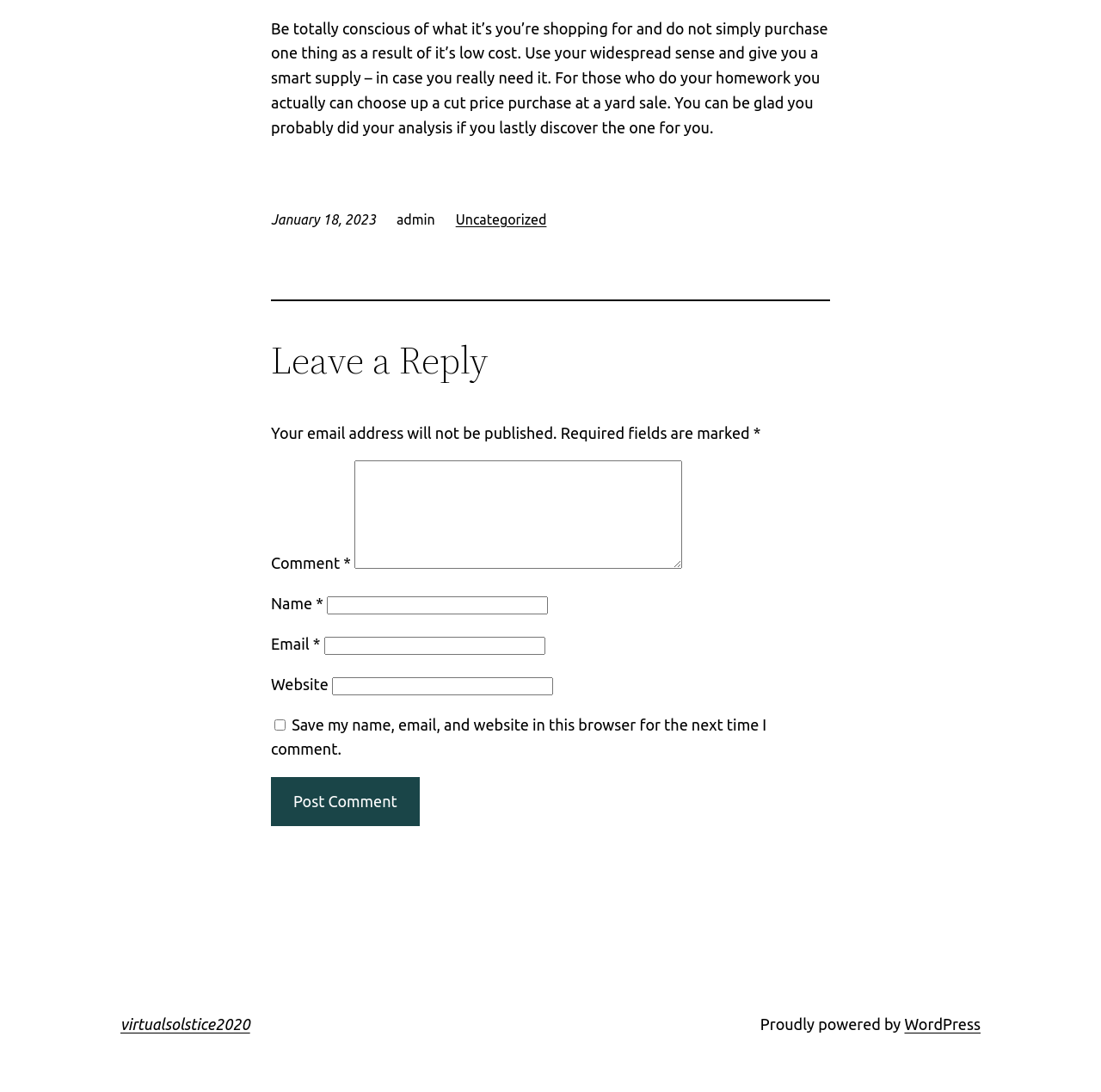What is the purpose of the checkbox?
Using the details from the image, give an elaborate explanation to answer the question.

The checkbox is located below the comment form and is labeled 'Save my name, email, and website in this browser for the next time I comment.' This suggests that its purpose is to save the user's comment information for future use.